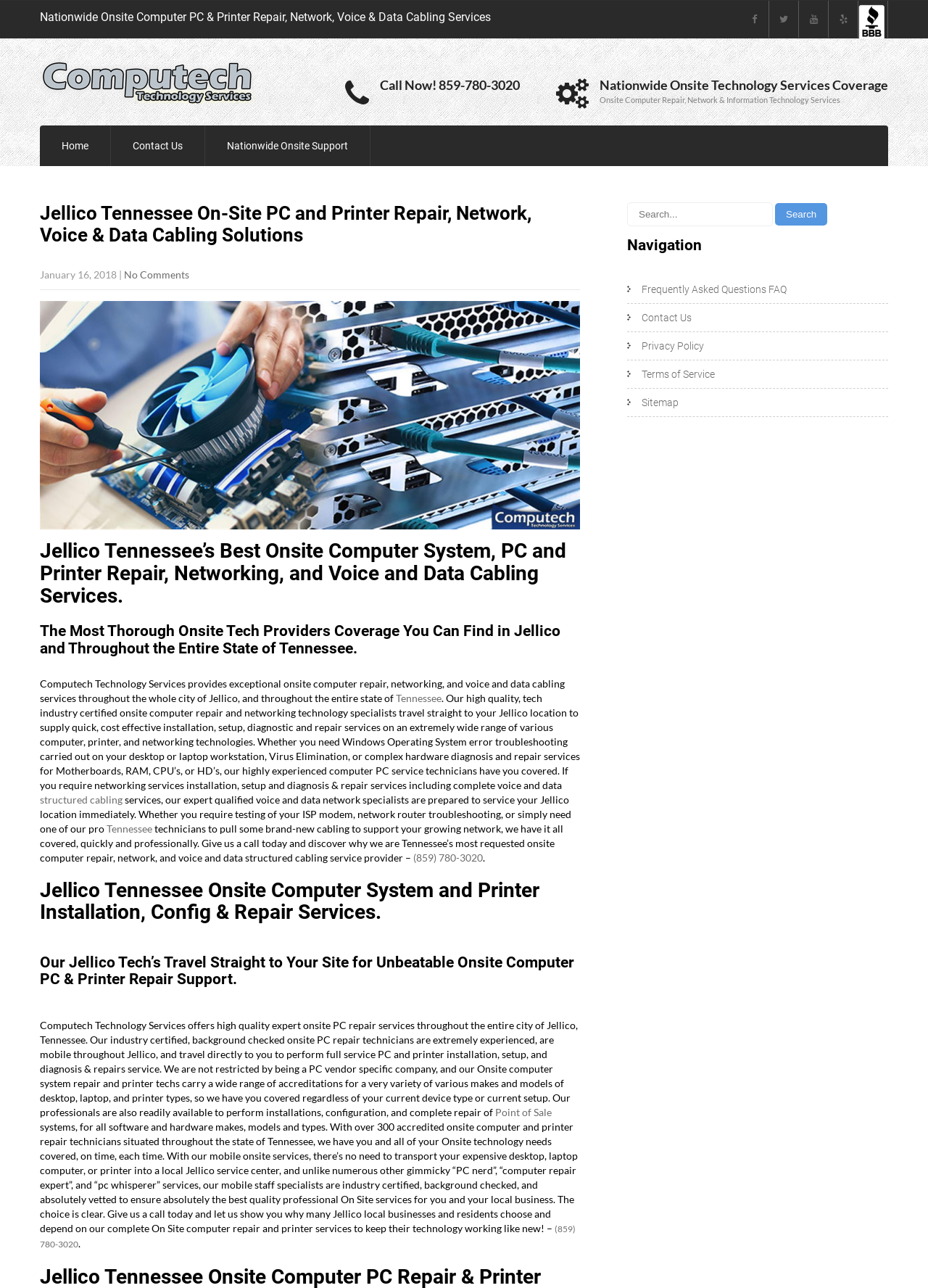Locate the bounding box coordinates of the clickable area needed to fulfill the instruction: "Call Now!".

[0.409, 0.06, 0.56, 0.072]